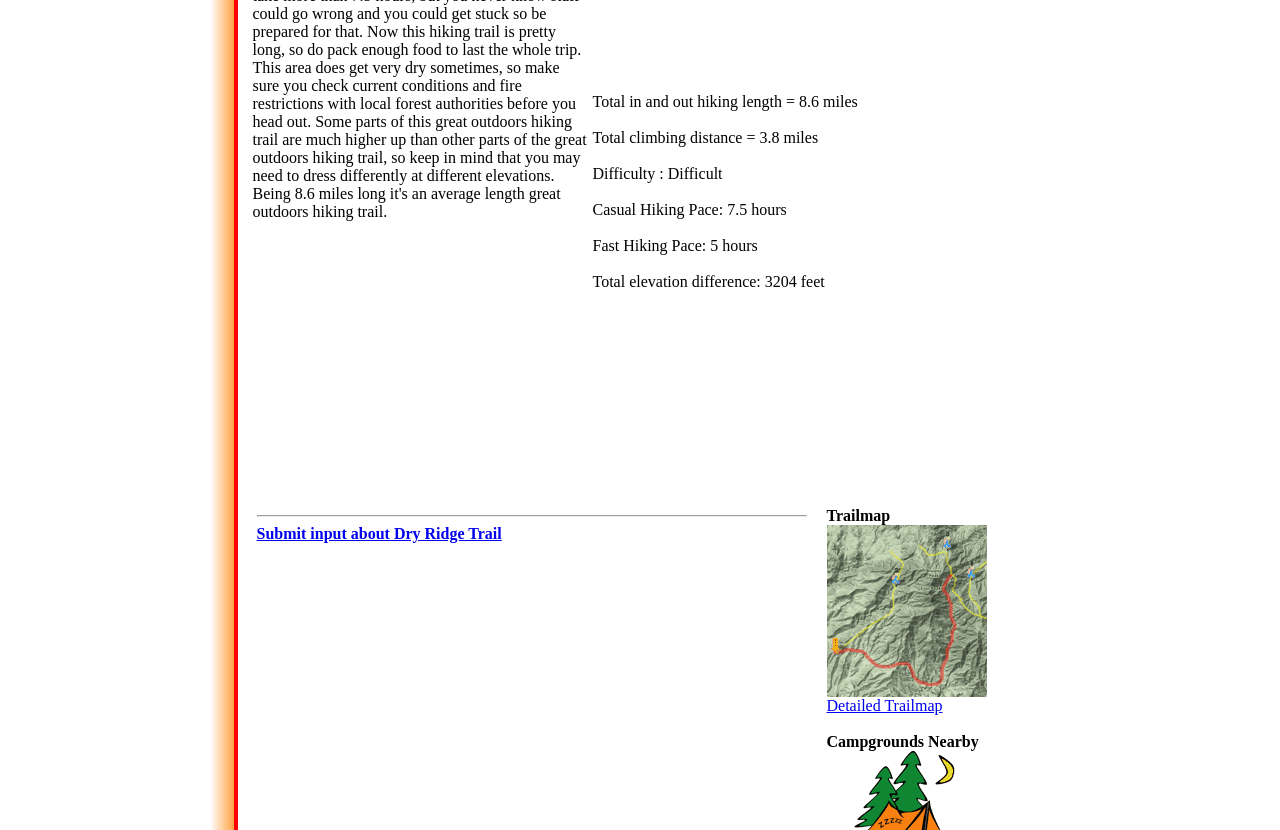Bounding box coordinates are given in the format (top-left x, top-left y, bottom-right x, bottom-right y). All values should be floating point numbers between 0 and 1. Provide the bounding box coordinate for the UI element described as: aria-label="Advertisement" name="aswift_2" title="Advertisement"

[0.197, 0.267, 0.46, 0.604]